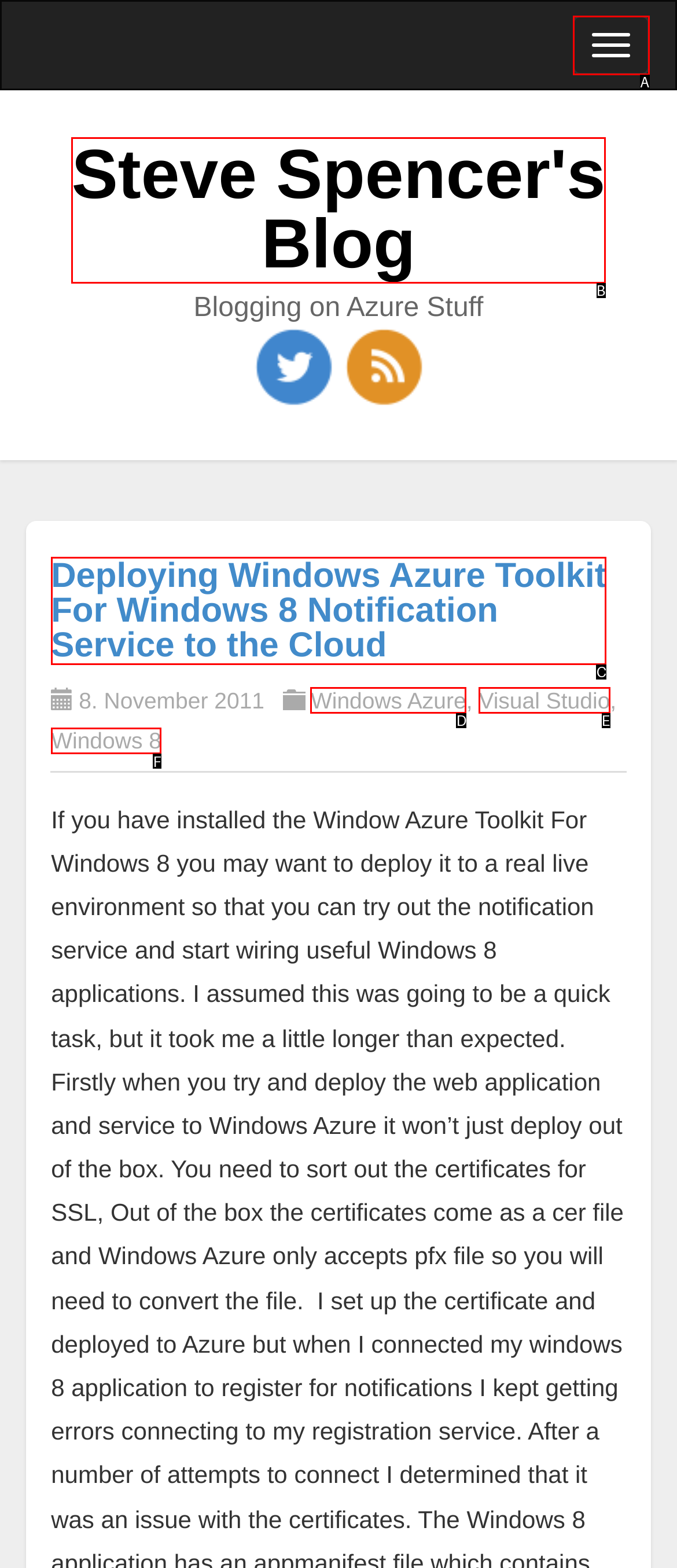From the provided options, pick the HTML element that matches the description: Steve Spencer's Blog. Respond with the letter corresponding to your choice.

B